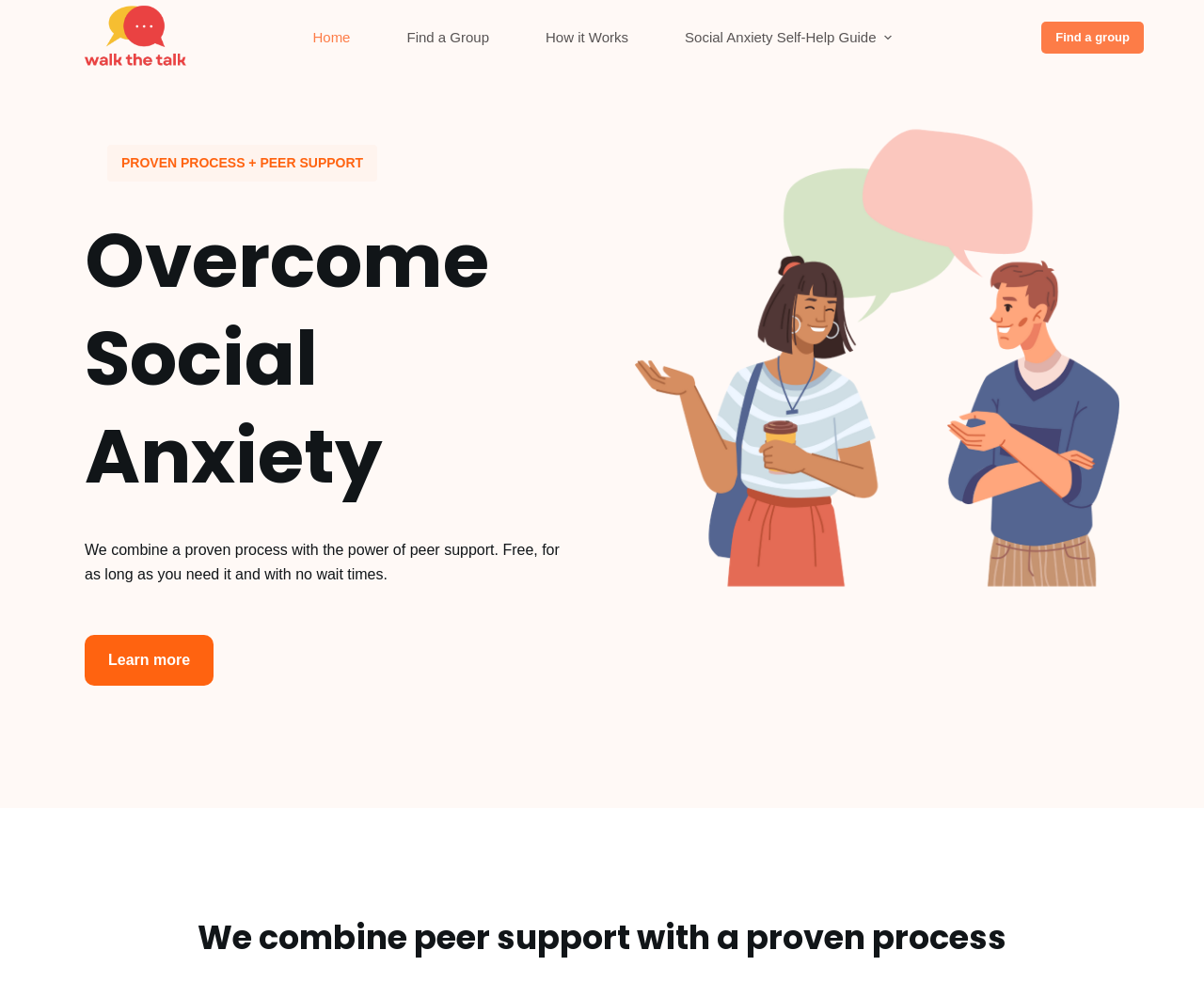Locate the bounding box coordinates of the region to be clicked to comply with the following instruction: "Navigate to the Home page". The coordinates must be four float numbers between 0 and 1, in the form [left, top, right, bottom].

[0.236, 0.0, 0.314, 0.077]